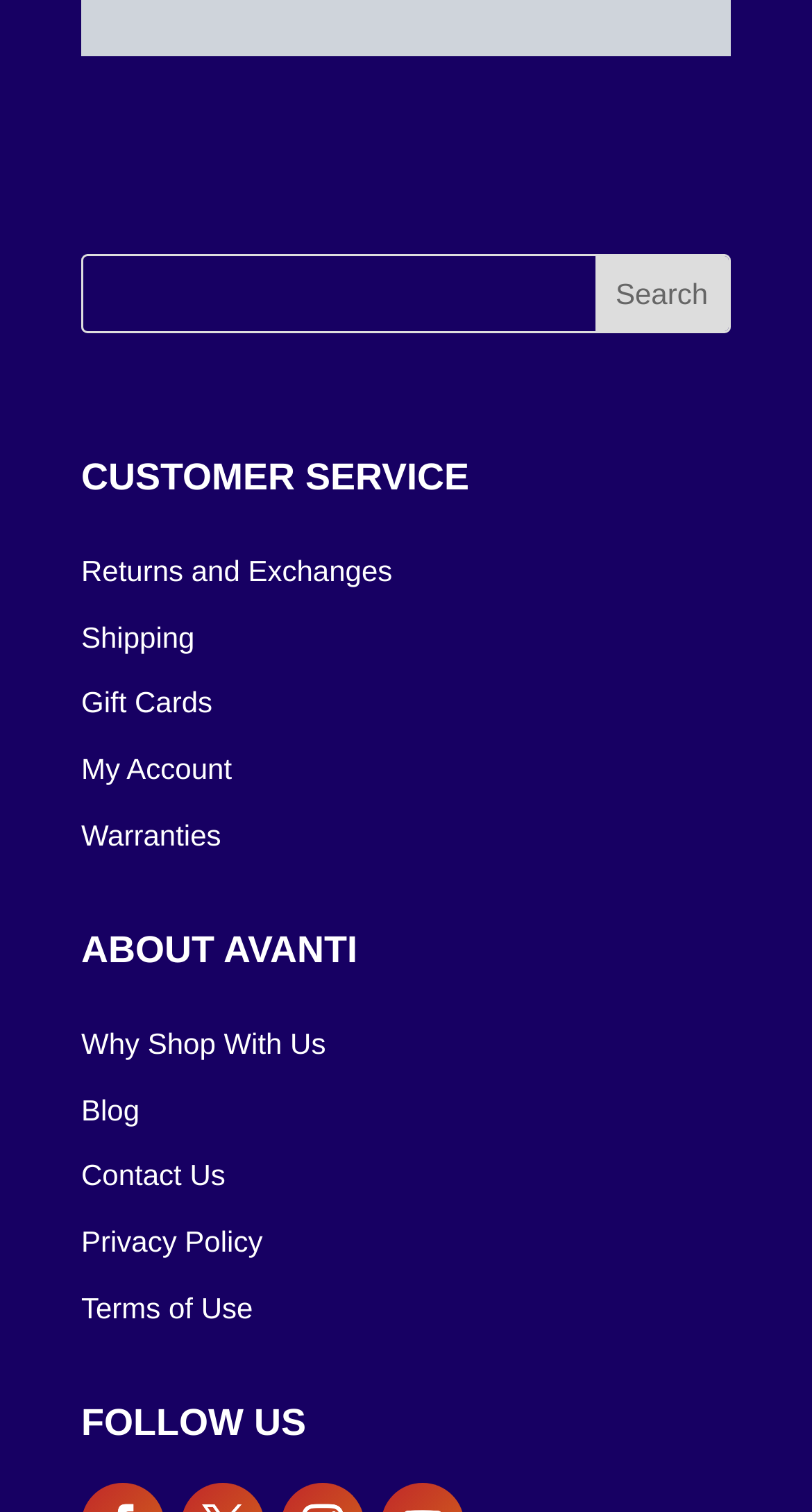Identify the bounding box coordinates for the region of the element that should be clicked to carry out the instruction: "visit blog". The bounding box coordinates should be four float numbers between 0 and 1, i.e., [left, top, right, bottom].

[0.1, 0.723, 0.172, 0.745]